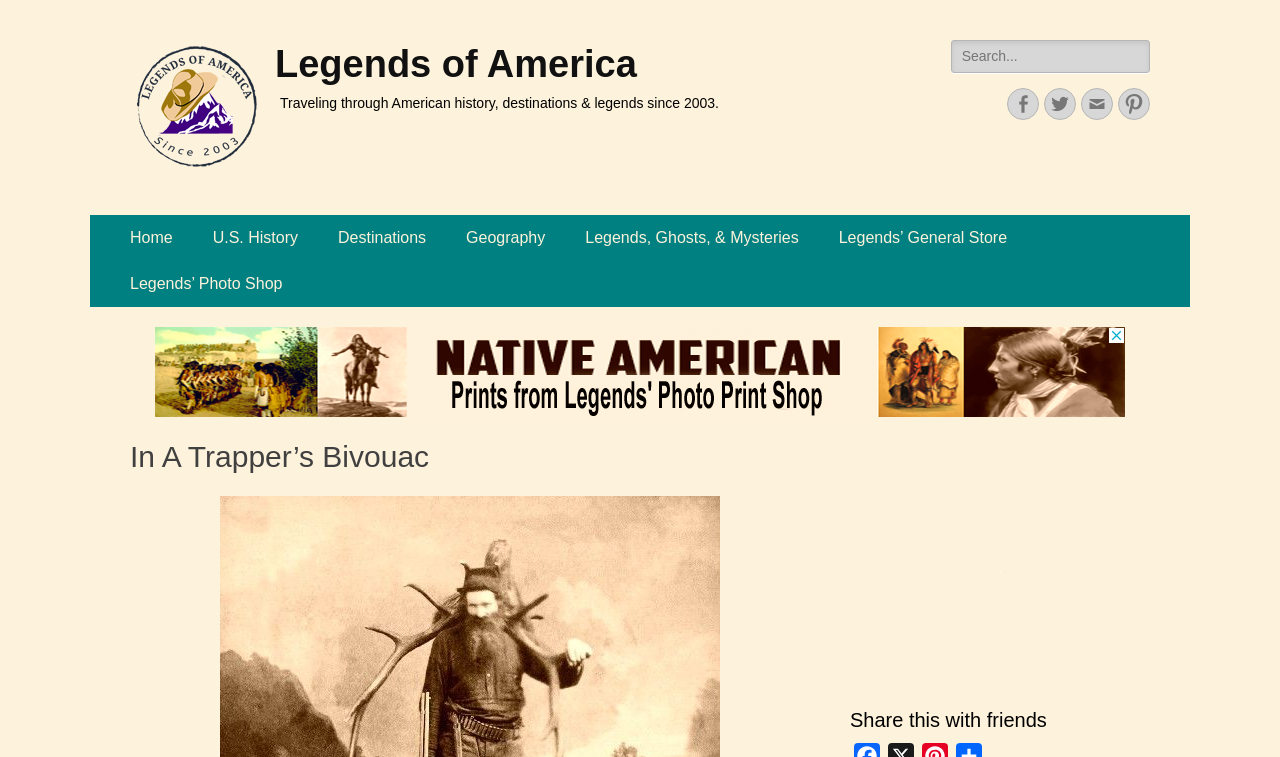Please identify the bounding box coordinates of the element that needs to be clicked to perform the following instruction: "Go to U.S. History page".

[0.151, 0.284, 0.248, 0.345]